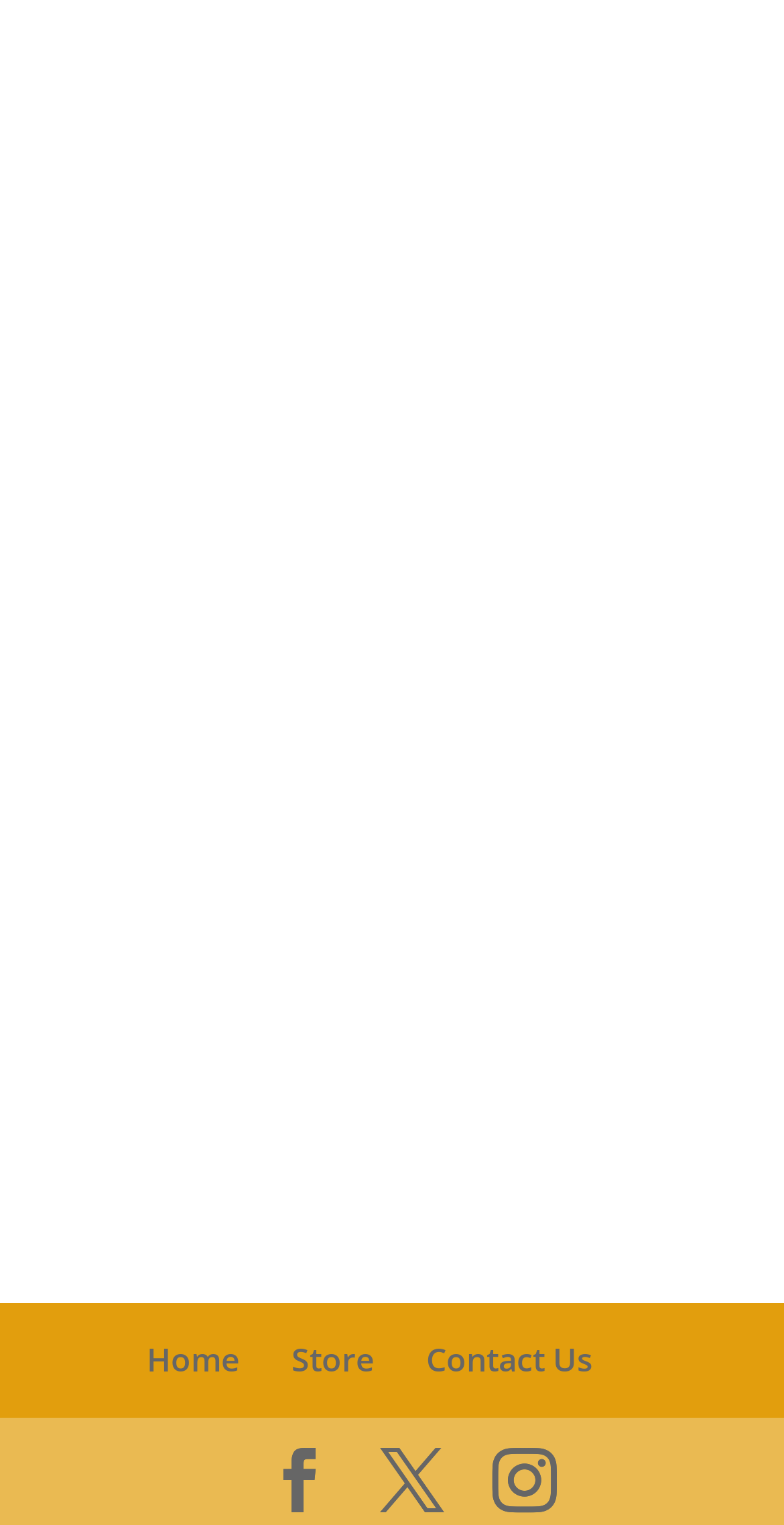Determine the bounding box coordinates of the clickable element necessary to fulfill the instruction: "Visit the store page". Provide the coordinates as four float numbers within the 0 to 1 range, i.e., [left, top, right, bottom].

[0.372, 0.877, 0.477, 0.906]